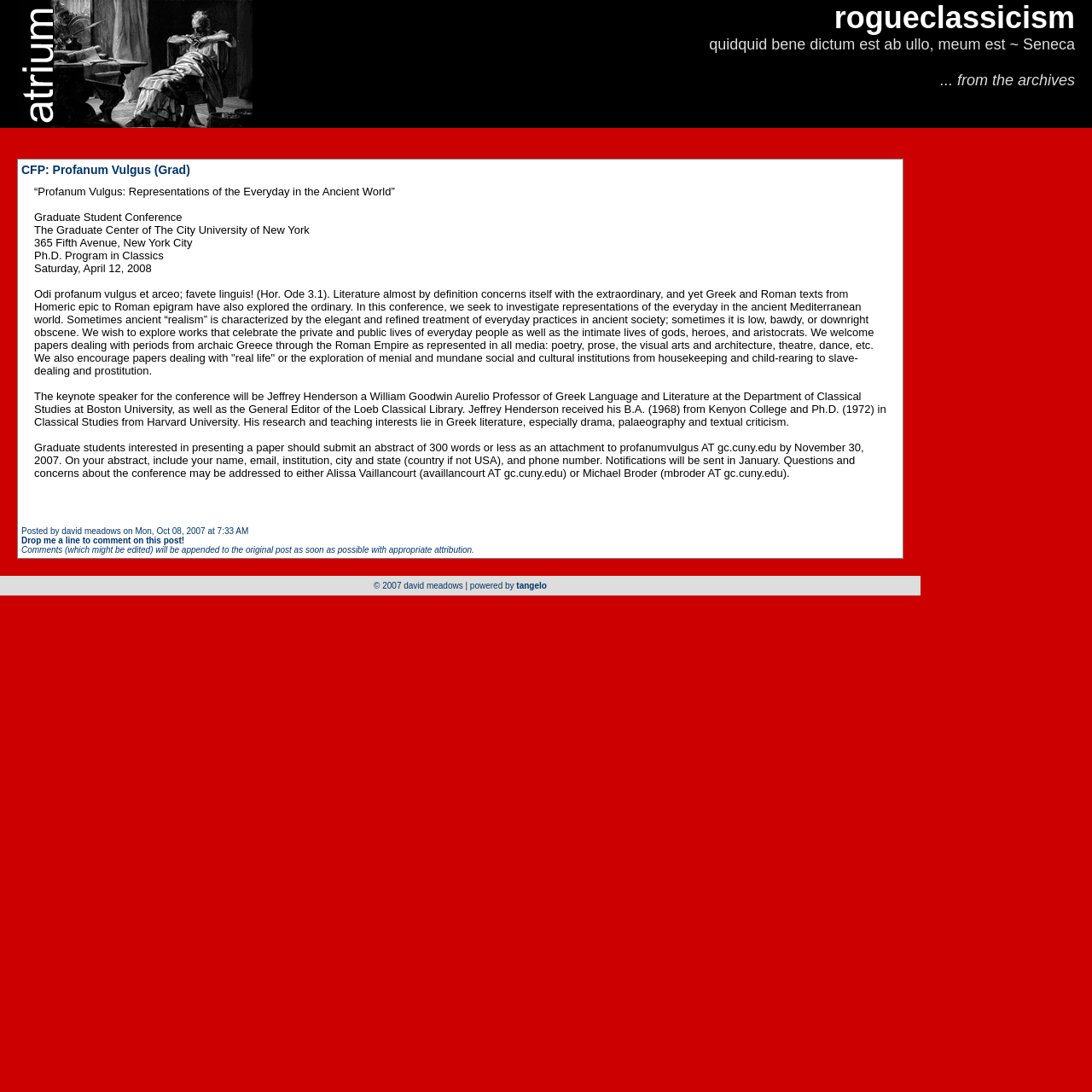What is the location of the conference?
Please respond to the question with a detailed and well-explained answer.

The webpage mentions that the conference will be held at The Graduate Center of The City University of New York, which is located at 365 Fifth Avenue, New York City.